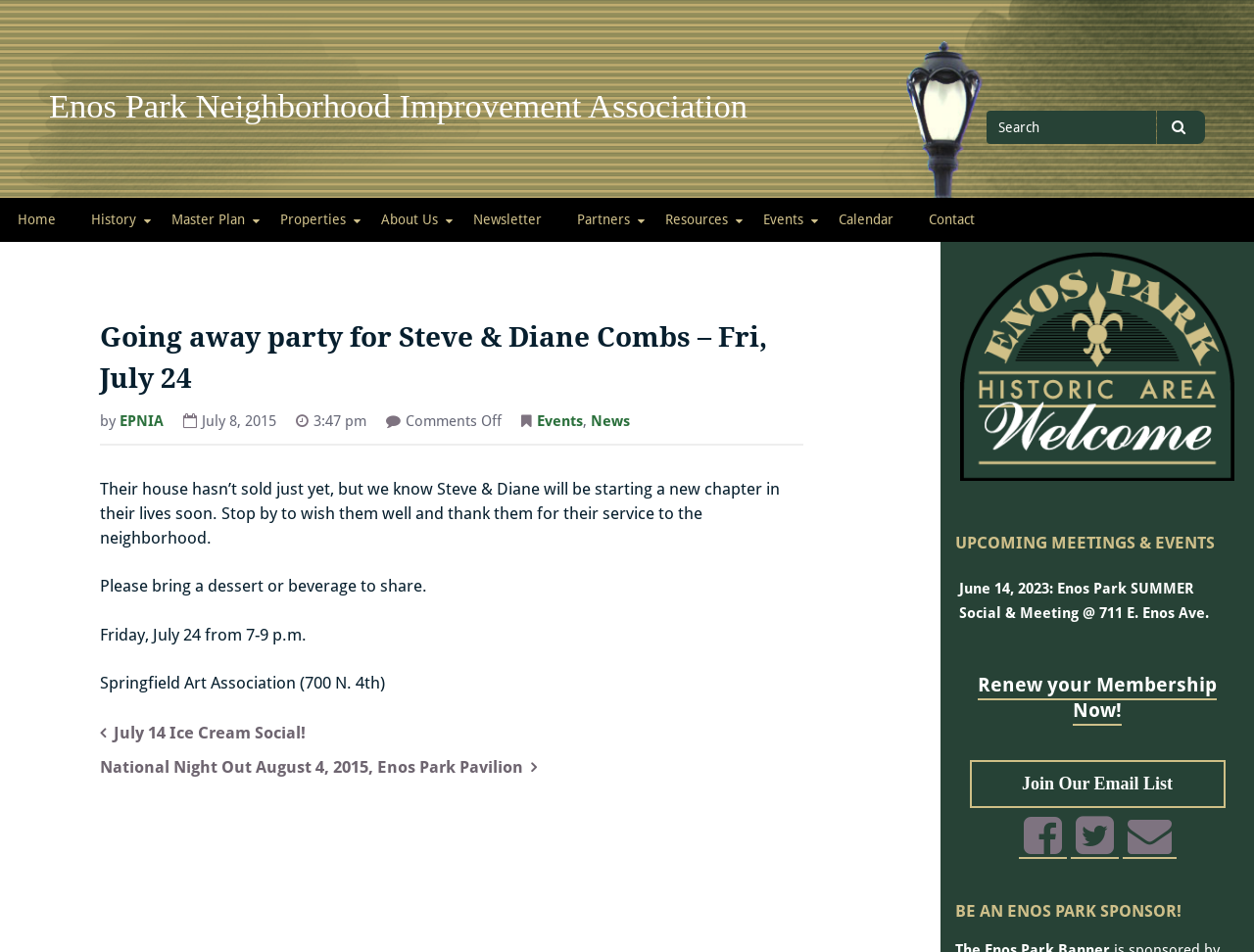Generate a thorough explanation of the webpage's elements.

This webpage appears to be an event page for a going-away party for Steve and Diane Combs, organized by the Enos Park Neighborhood Improvement Association. At the top of the page, there is a link to the association's website and a search bar with a search button. Below this, there is a primary navigation menu with links to various pages, including Home, History, Master Plan, and more.

The main content of the page is an article about the going-away party, which includes a heading with the event title and date. The article text describes the event, mentioning that Steve and Diane will be starting a new chapter in their lives soon and inviting readers to stop by to wish them well. The text also provides details about the event, including the date, time, and location.

To the right of the article, there is an image of the Enos Park logo. Below the article, there are several sections, including a post navigation section with links to other events, a section listing upcoming meetings and events, and a section promoting membership renewal. There are also several social media links and a call to be an Enos Park sponsor.

Overall, the page is well-organized and easy to navigate, with clear headings and concise text. The use of images and links adds visual interest and provides additional information for readers.